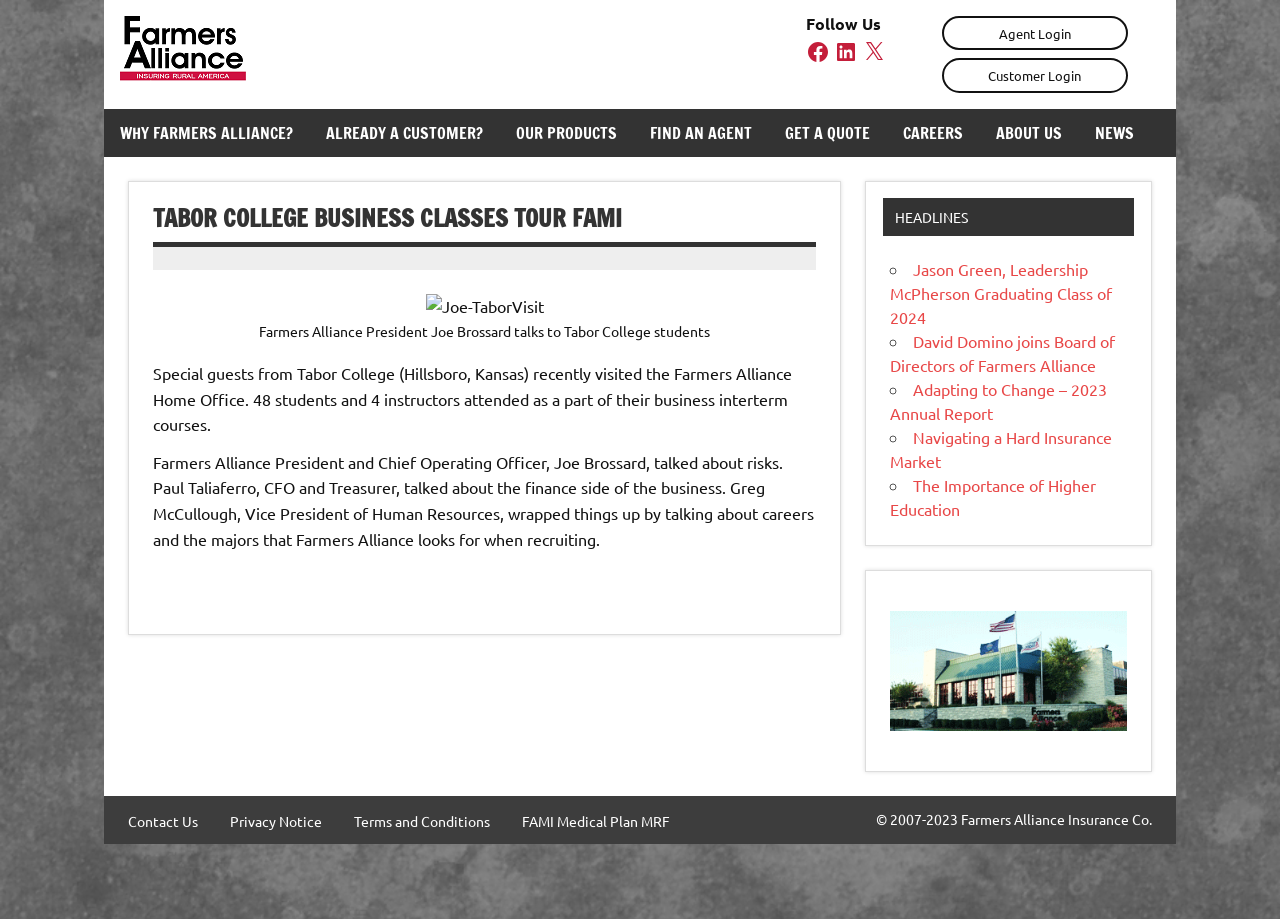Answer this question using a single word or a brief phrase:
What is the topic of the talk given by Paul Taliaferro?

finance side of the business